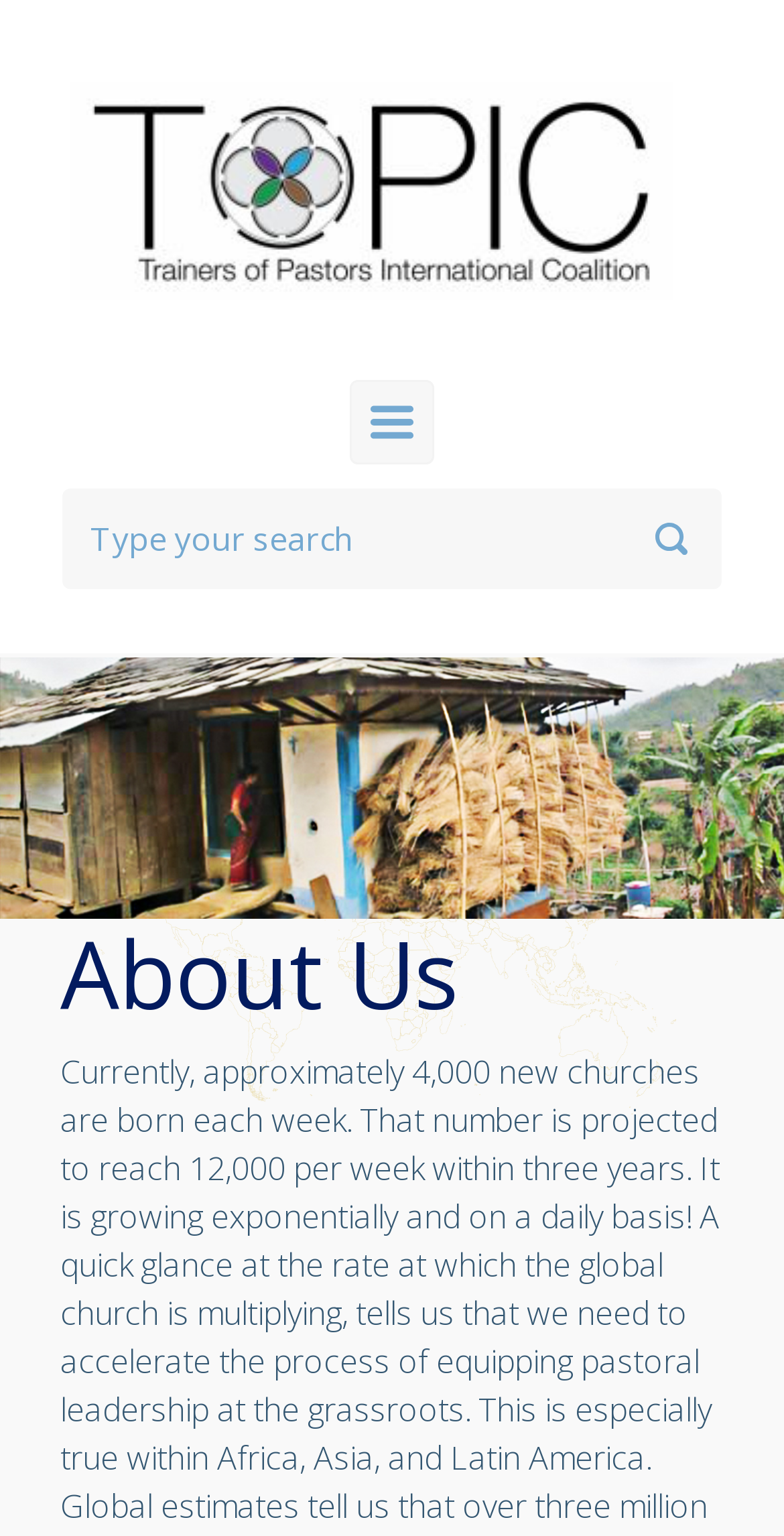Identify the bounding box of the HTML element described as: "aria-label="Search" name="s" placeholder="Type your search"".

[0.079, 0.318, 0.921, 0.384]